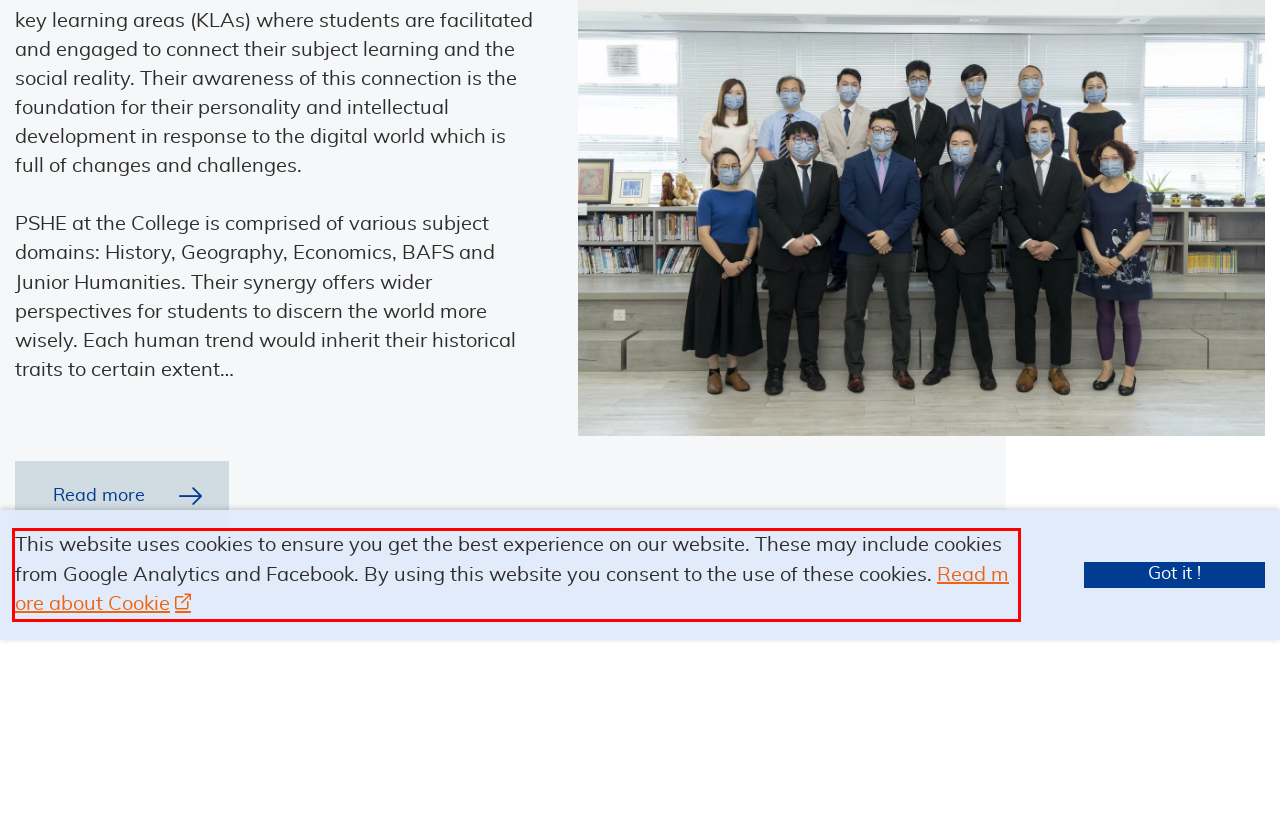Review the webpage screenshot provided, and perform OCR to extract the text from the red bounding box.

This website uses cookies to ensure you get the best experience on our website. These may include cookies from Google Analytics and Facebook. By using this website you consent to the use of these cookies. Read more about Cookie